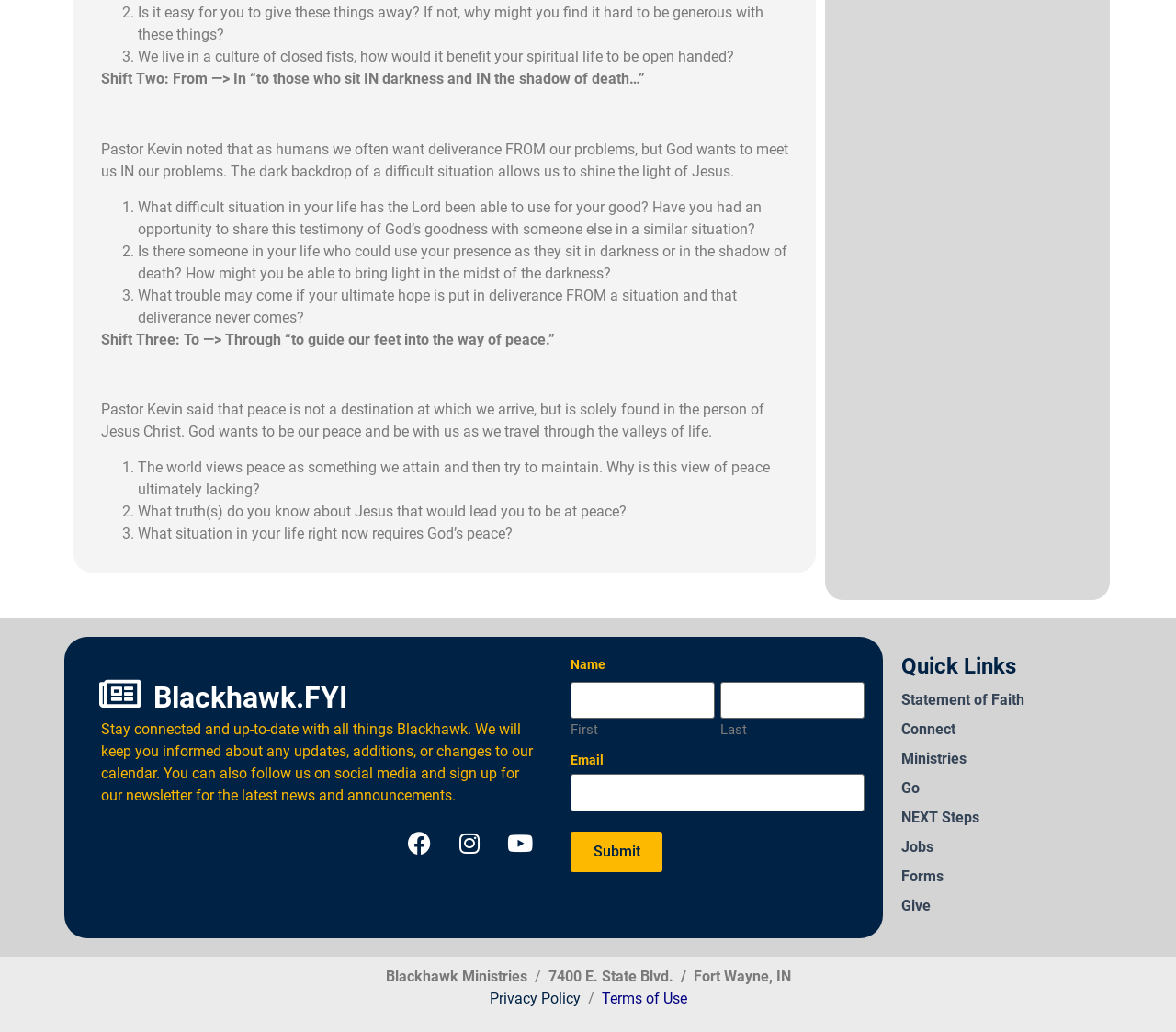With reference to the screenshot, provide a detailed response to the question below:
What is the name of the church?

The name of the church can be found in the heading 'Blackhawk.FYI' and also in the text 'Blackhawk Ministries' at the bottom of the page.